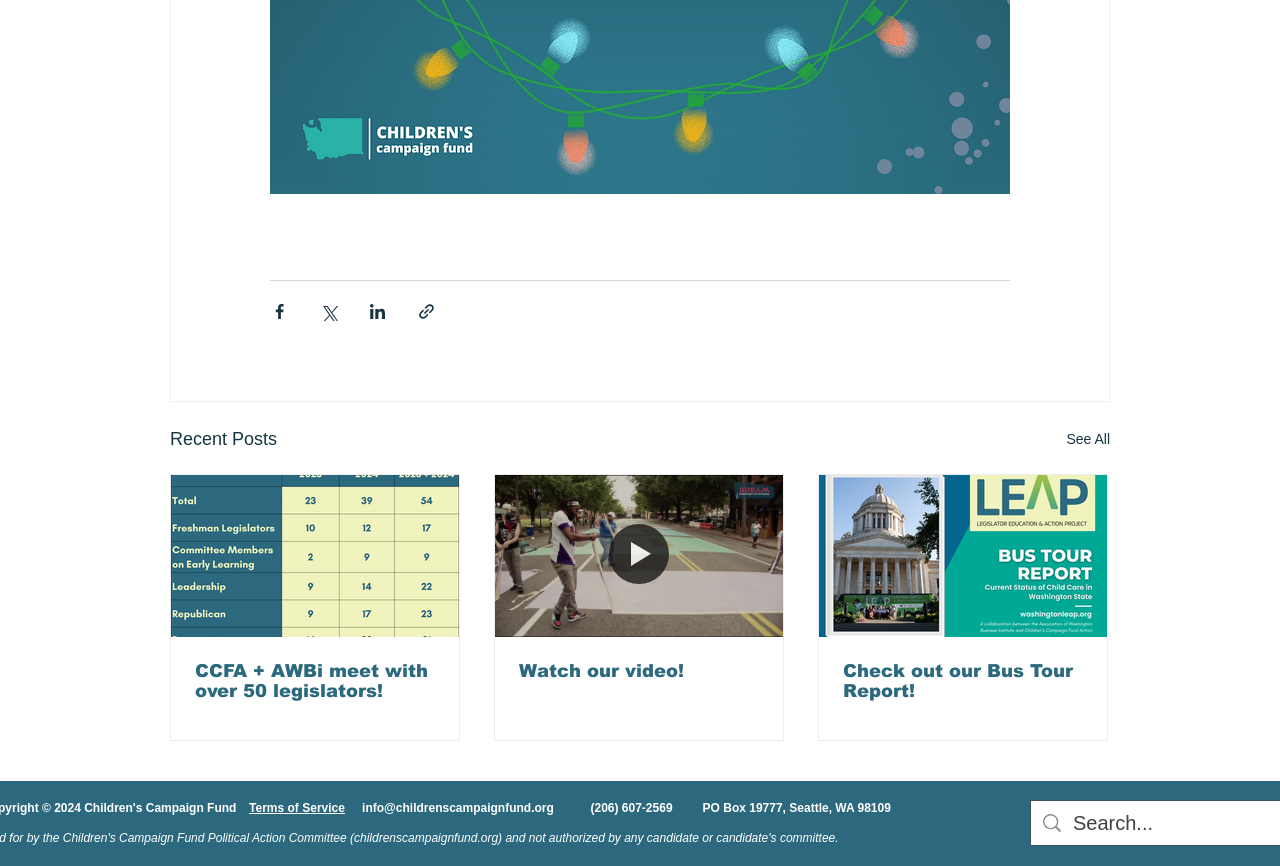Could you highlight the region that needs to be clicked to execute the instruction: "View recent posts"?

[0.133, 0.491, 0.216, 0.524]